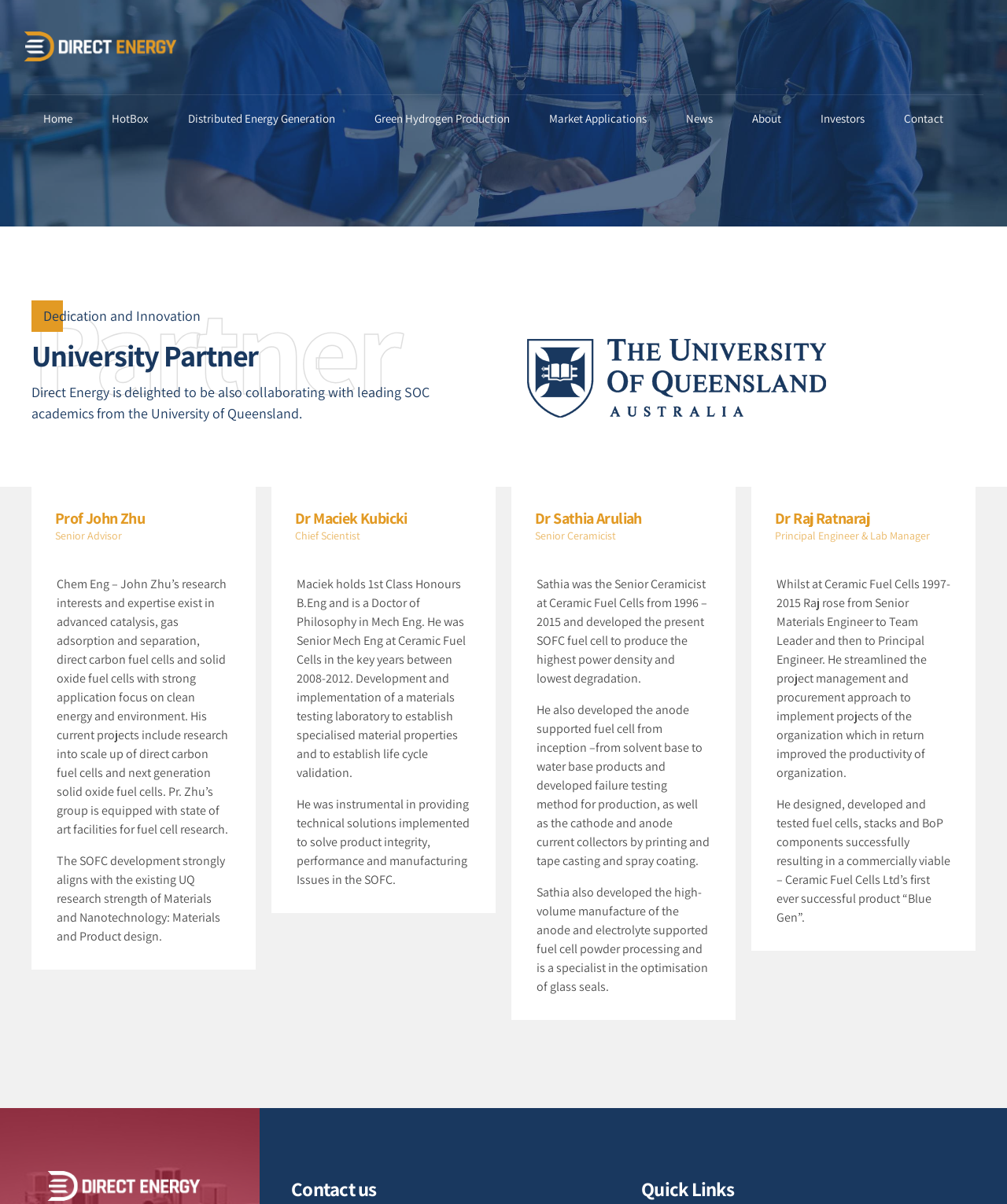Please provide the bounding box coordinates for the element that needs to be clicked to perform the instruction: "Contact the organization". The coordinates must consist of four float numbers between 0 and 1, formatted as [left, top, right, bottom].

None